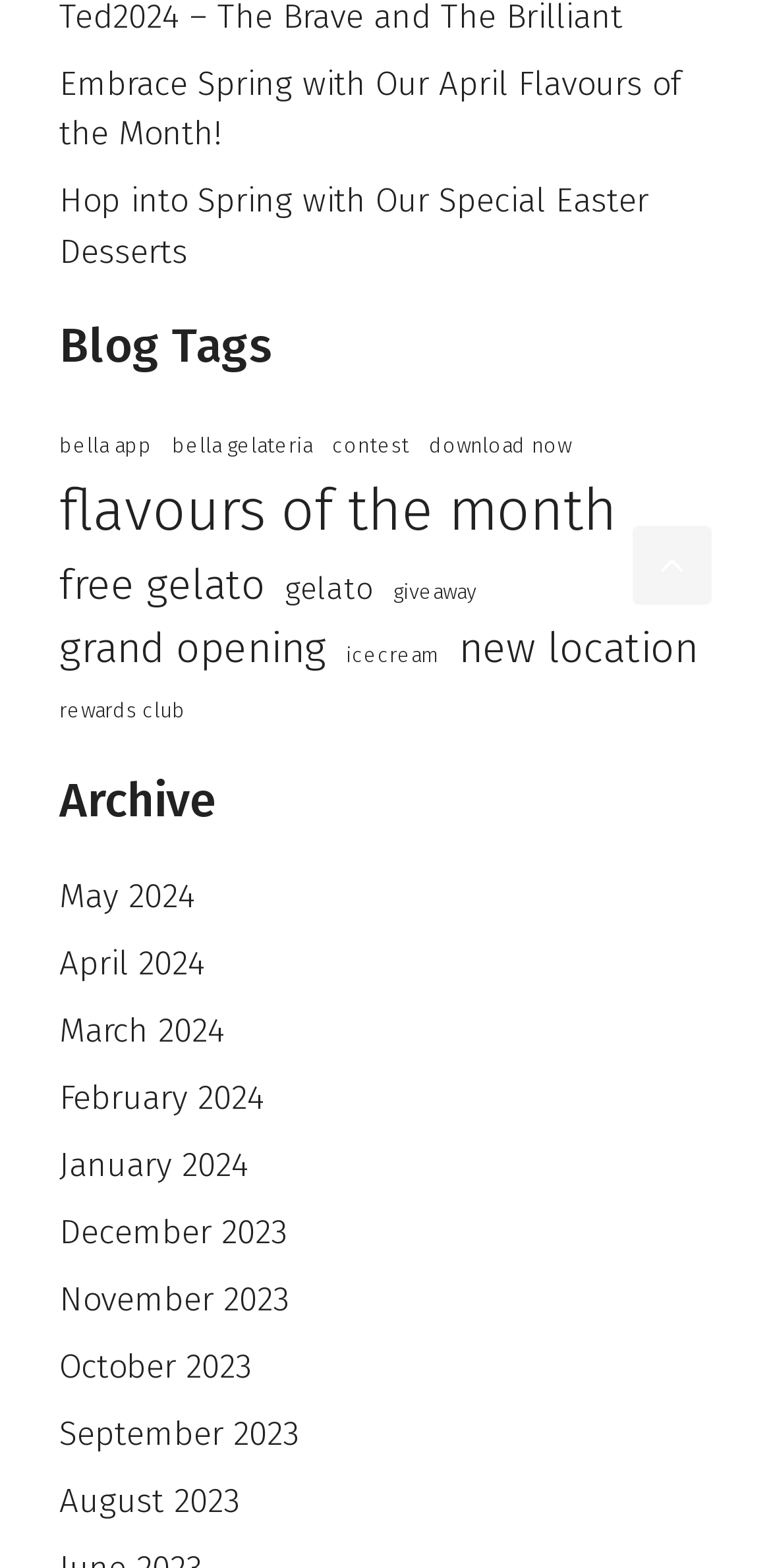Based on the image, provide a detailed response to the question:
How many links are there under 'Blog Tags'?

I counted the number of links under the 'Blog Tags' heading, which are 'bella app', 'bella gelateria', 'contest', 'download now', 'flavours of the month', 'free gelato', 'gelato', 'giveaway', 'grand opening', 'icecream', 'new location', and 'rewards club', totaling 15 links.